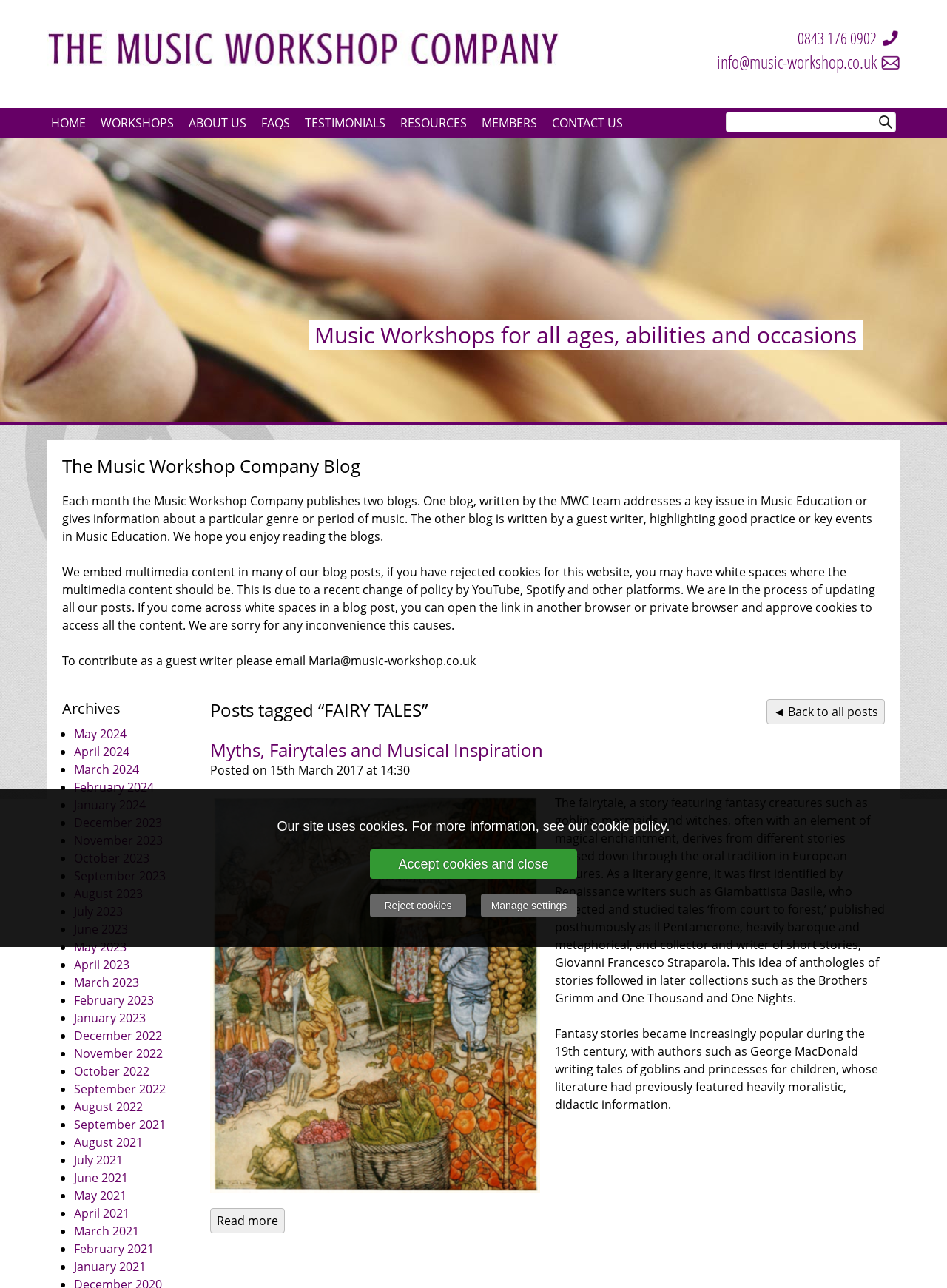Could you find the bounding box coordinates of the clickable area to complete this instruction: "View the archives for May 2024"?

[0.078, 0.564, 0.134, 0.576]